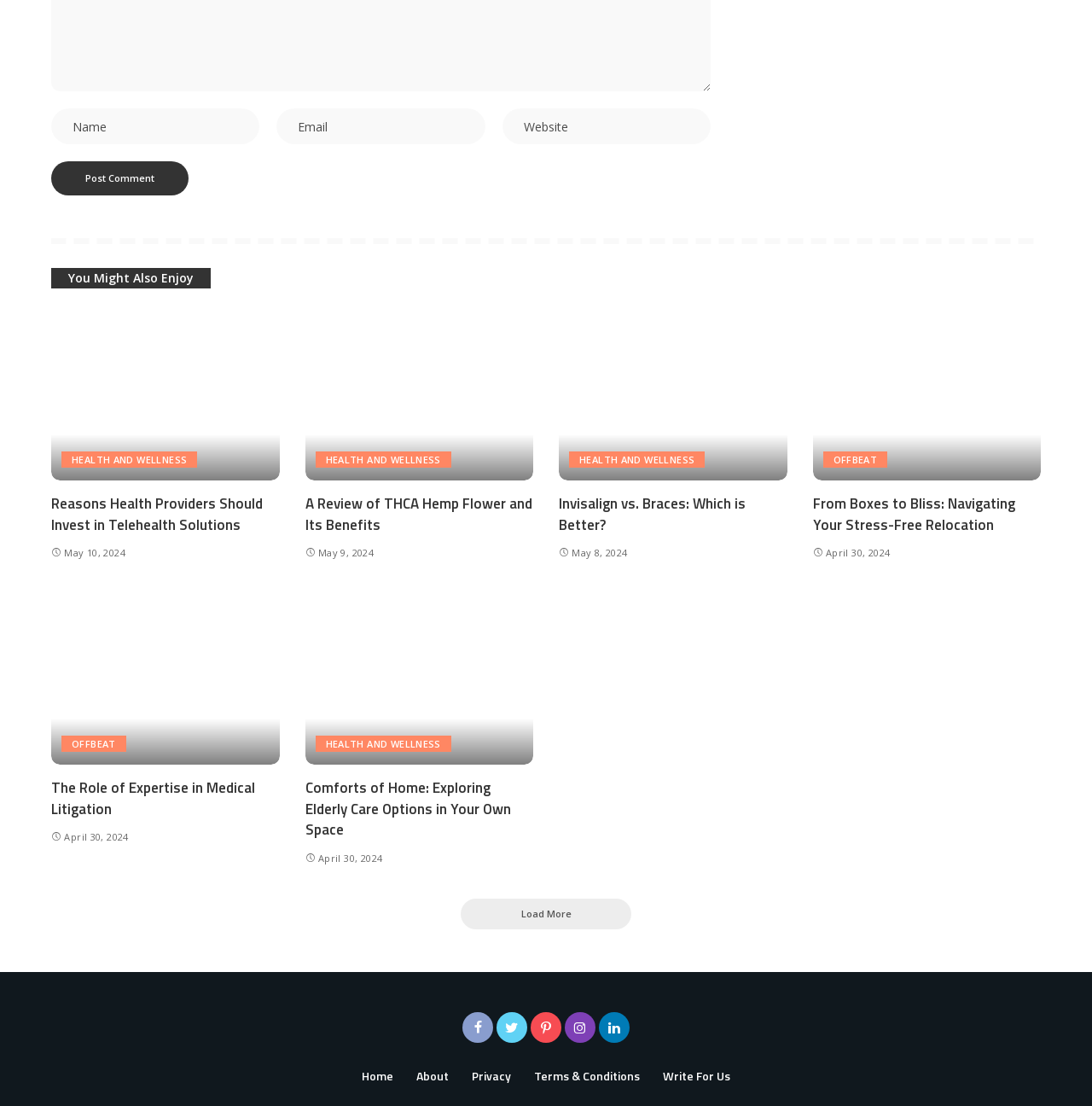Locate the bounding box coordinates of the clickable region to complete the following instruction: "View the article about Invisalign vs. Braces."

[0.512, 0.445, 0.683, 0.484]